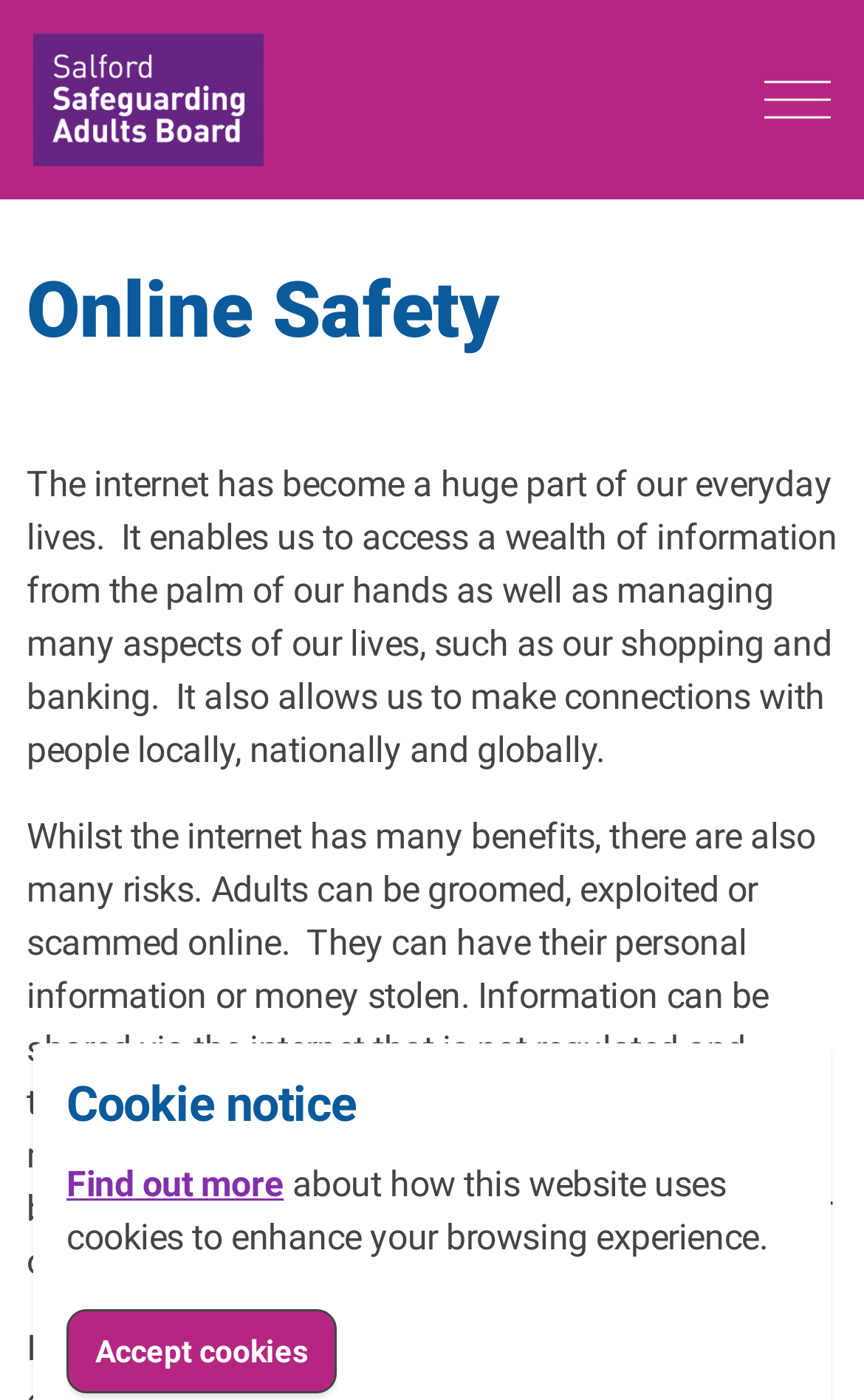Determine the bounding box for the UI element that matches this description: "Menu".

[0.846, 0.0, 1.0, 0.142]